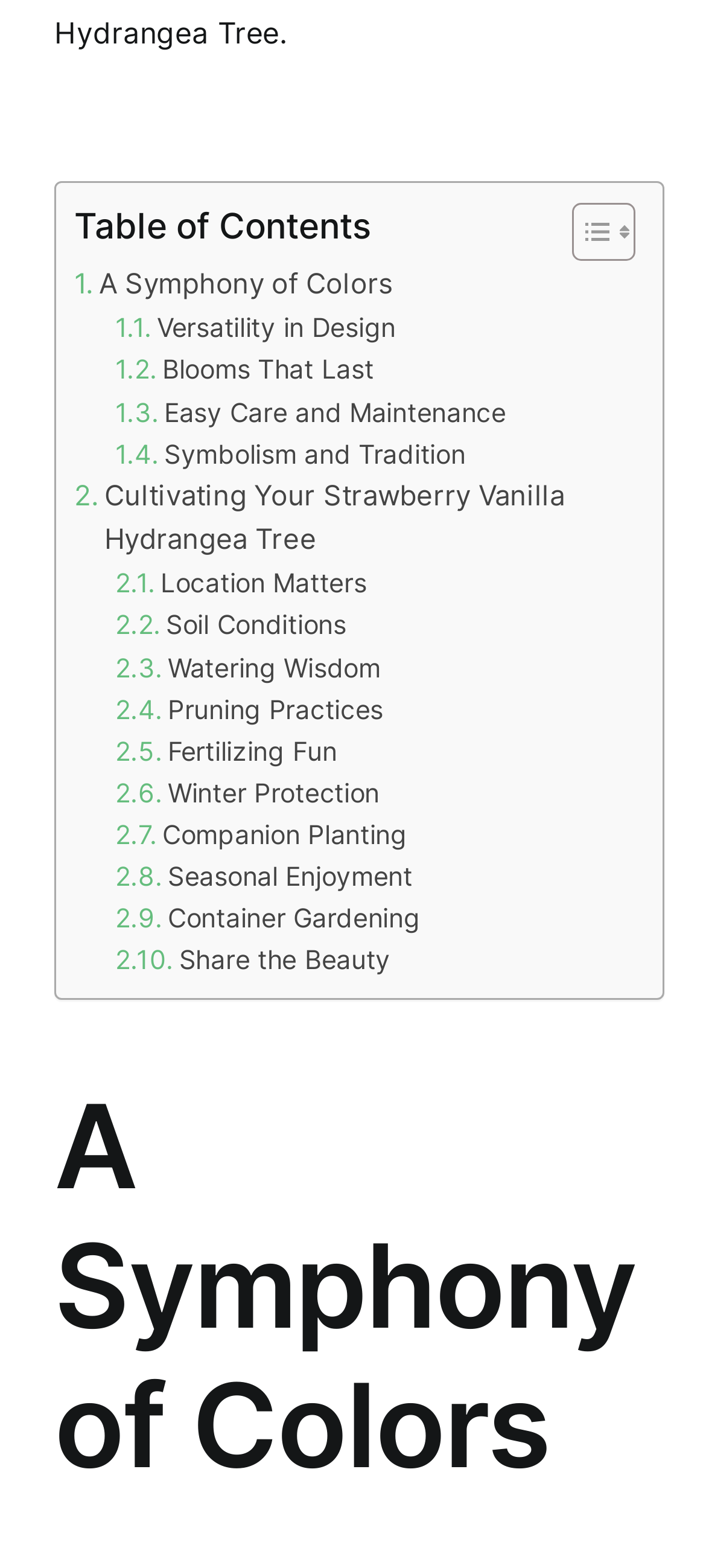Is there a button to toggle the table of contents?
Look at the image and answer with only one word or phrase.

Yes